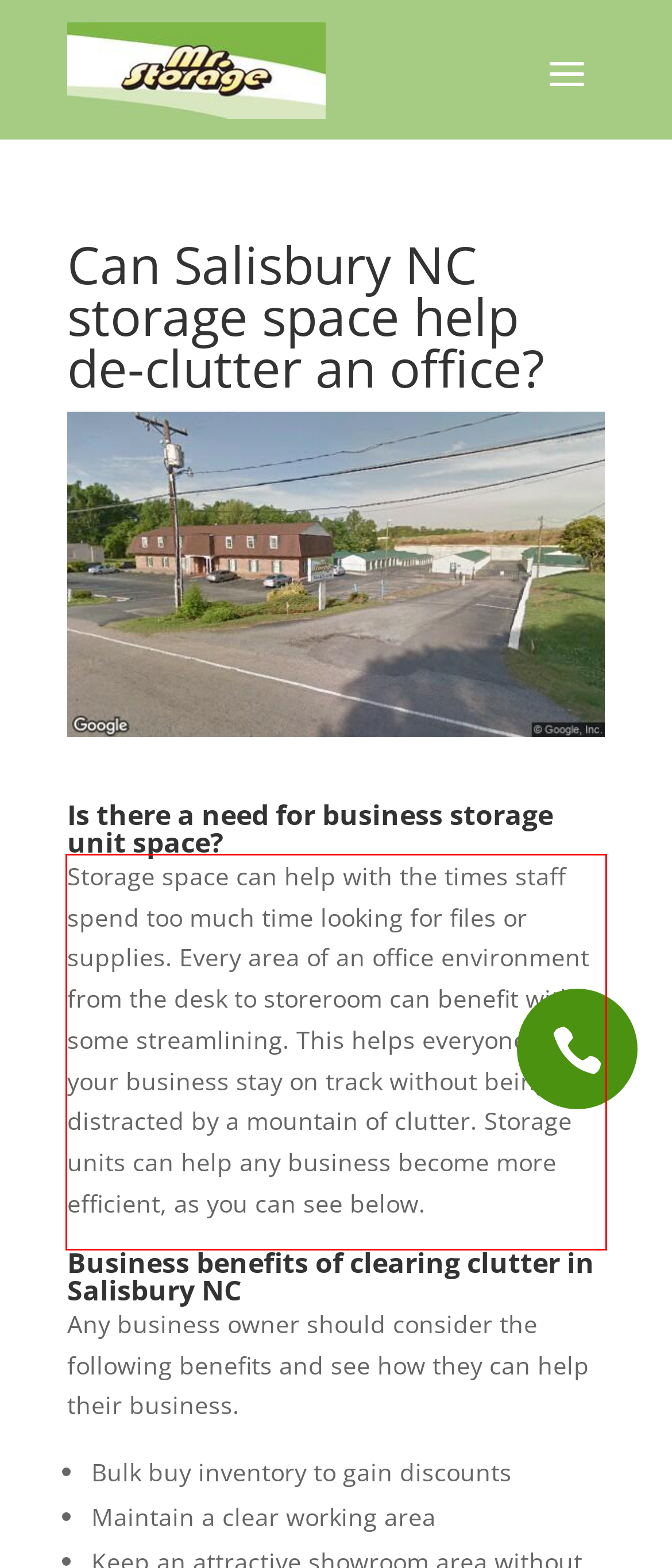Within the provided webpage screenshot, find the red rectangle bounding box and perform OCR to obtain the text content.

Storage space can help with the times staff spend too much time looking for files or supplies. Every area of an office environment from the desk to storeroom can benefit with some streamlining. This helps everyone in your business stay on track without being distracted by a mountain of clutter. Storage units can help any business become more efficient, as you can see below.